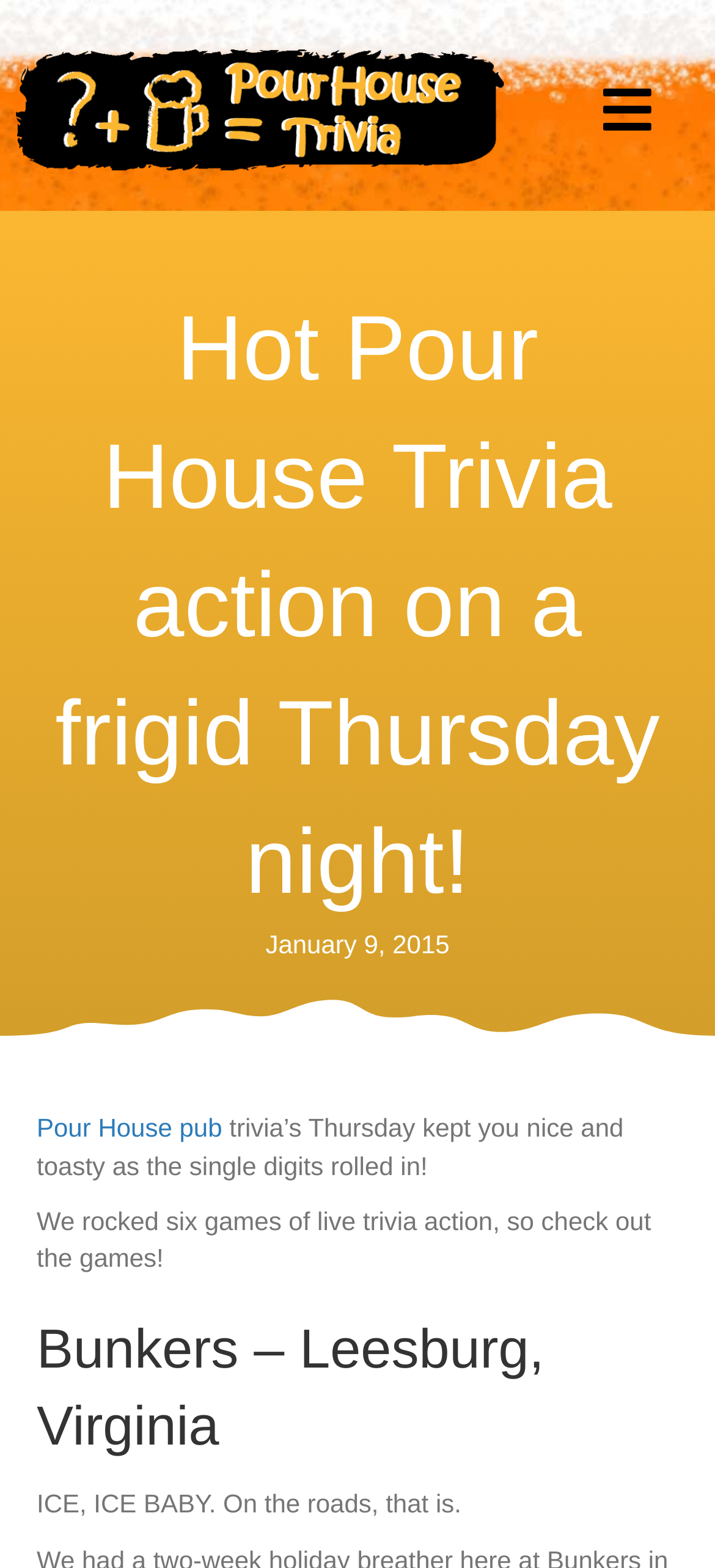Can you find and provide the title of the webpage?

Hot Pour House Trivia action on a frigid Thursday night!